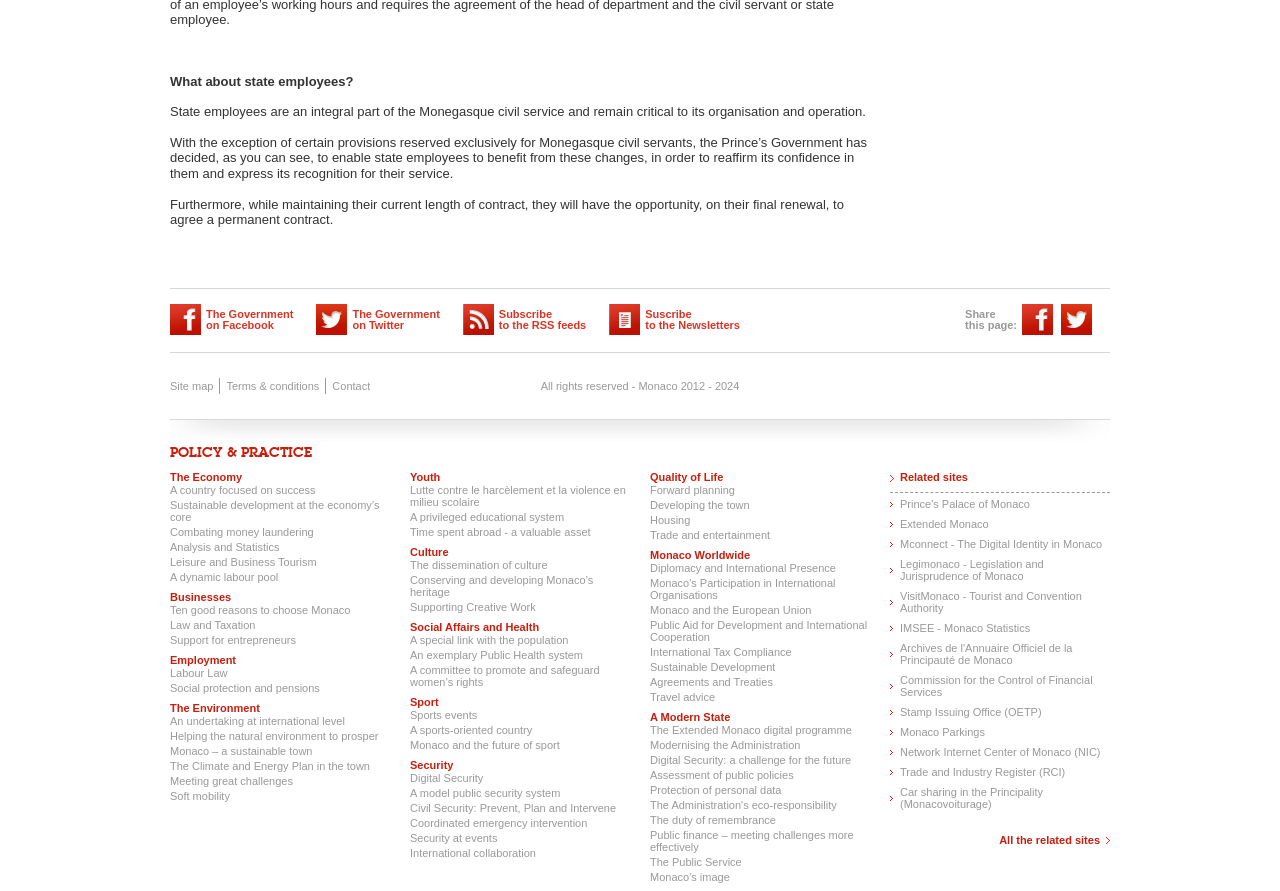What is the copyright year range mentioned on the webpage?
Could you answer the question with a detailed and thorough explanation?

I found the copyright information at the bottom of the webpage, which mentions the year range as 2012-2024, indicating the period of copyright protection.